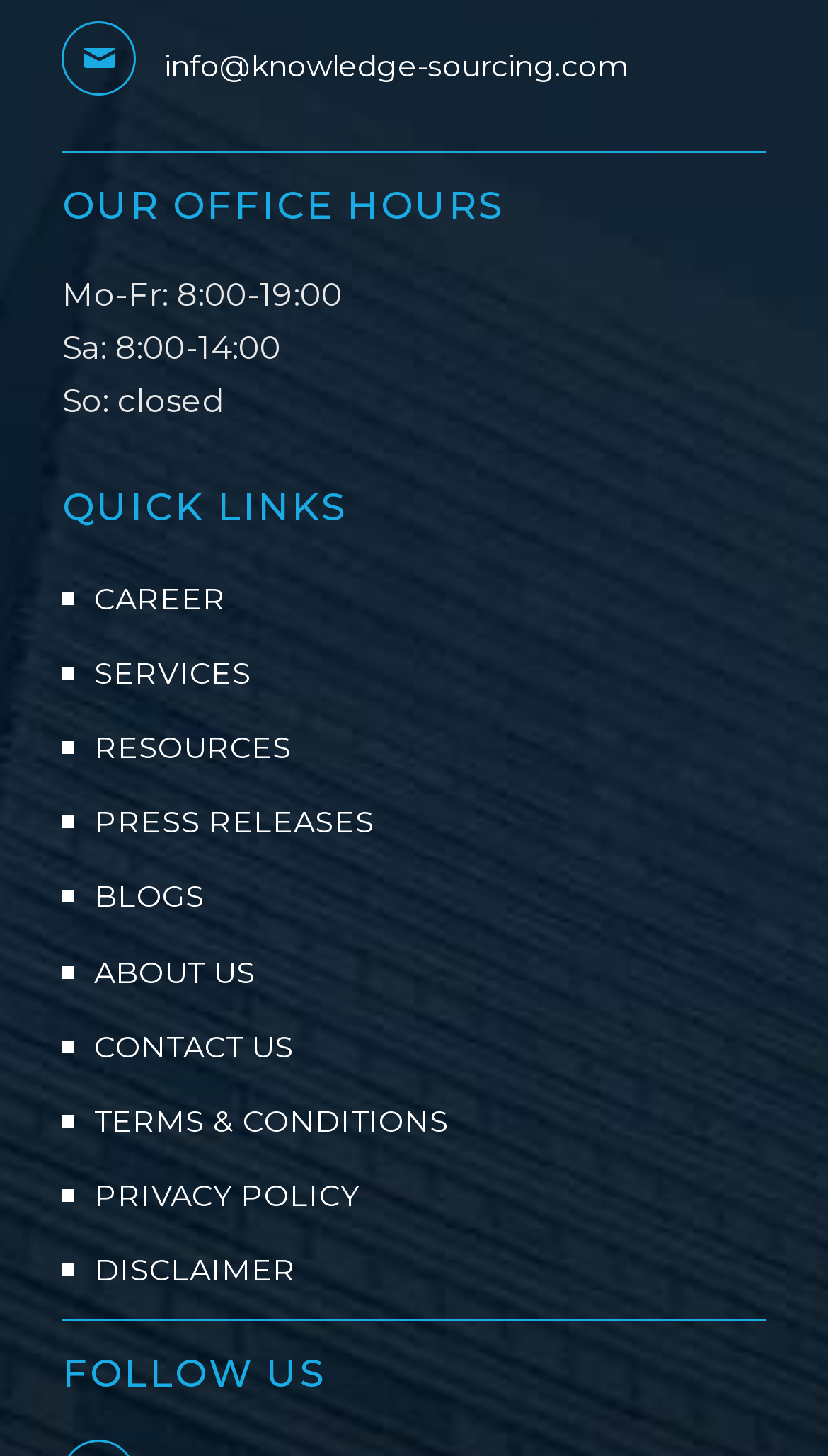Can you provide the bounding box coordinates for the element that should be clicked to implement the instruction: "View office hours"?

[0.075, 0.128, 0.925, 0.157]